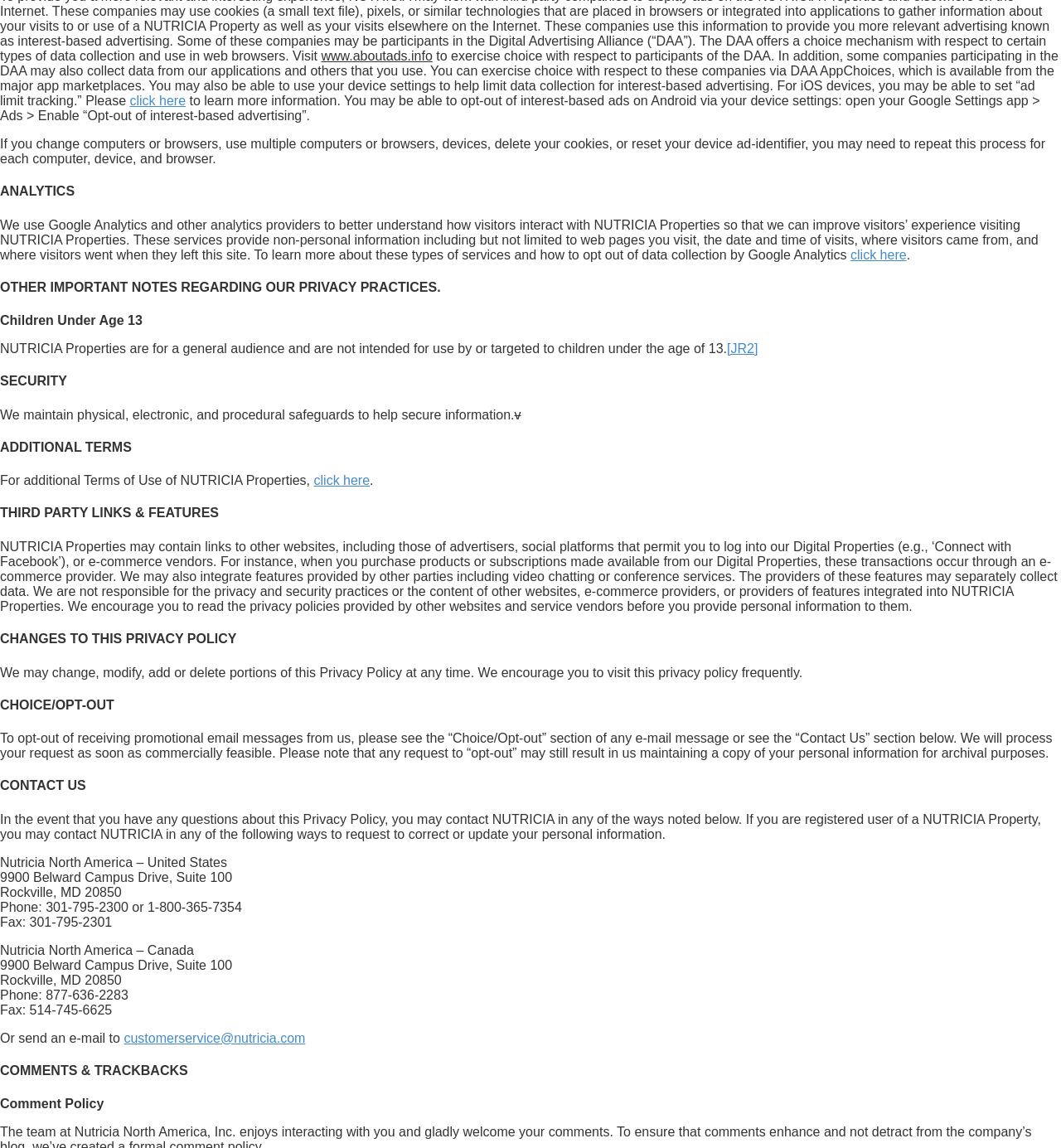What is the age range of the intended audience for NUTRICIA Properties?
Please describe in detail the information shown in the image to answer the question.

The webpage states that NUTRICIA Properties are for a general audience and are not intended for use by or targeted to children under the age of 13.